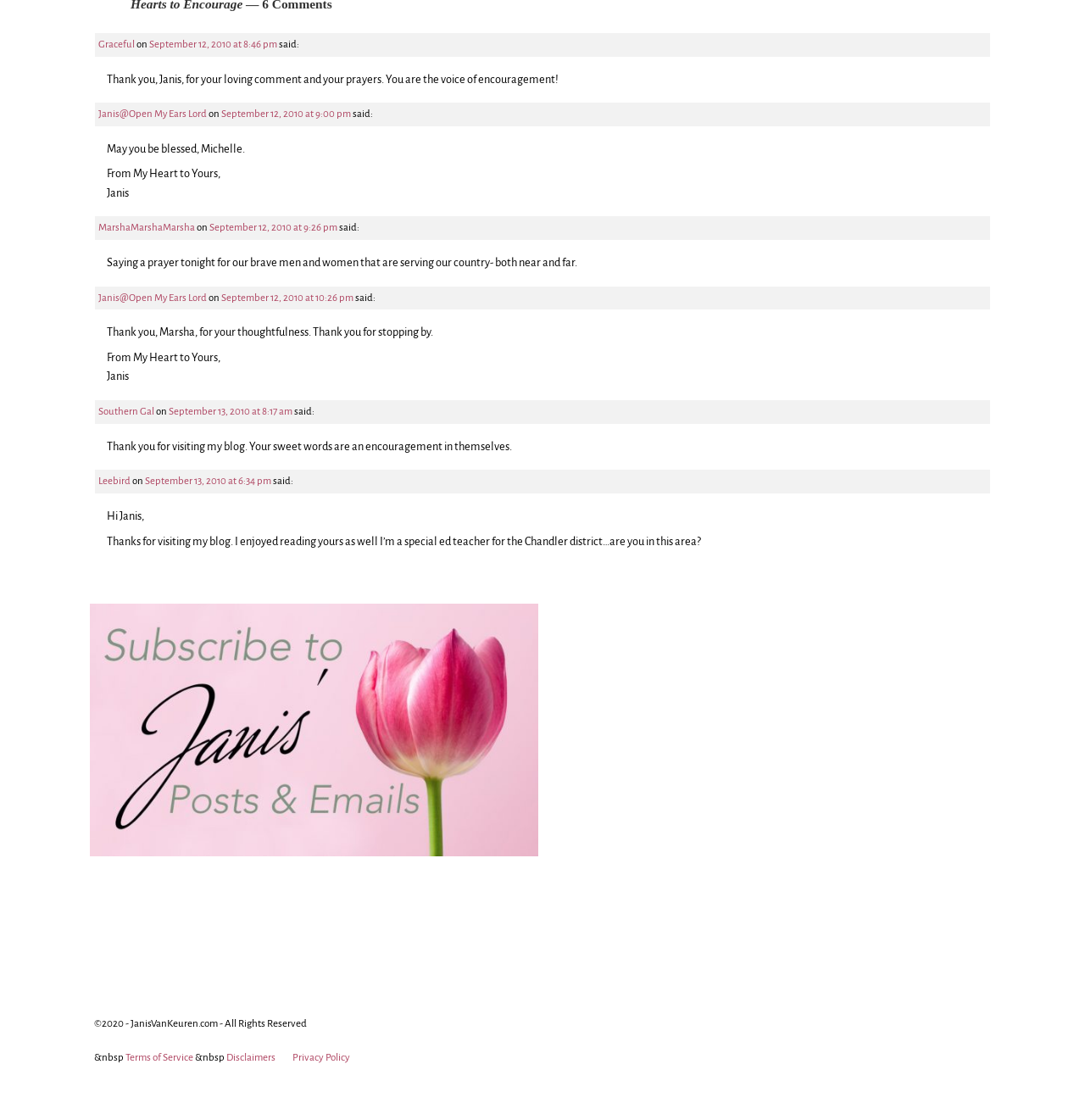Please determine the bounding box coordinates of the element to click on in order to accomplish the following task: "Click on 'Graceful'". Ensure the coordinates are four float numbers ranging from 0 to 1, i.e., [left, top, right, bottom].

[0.091, 0.035, 0.124, 0.044]